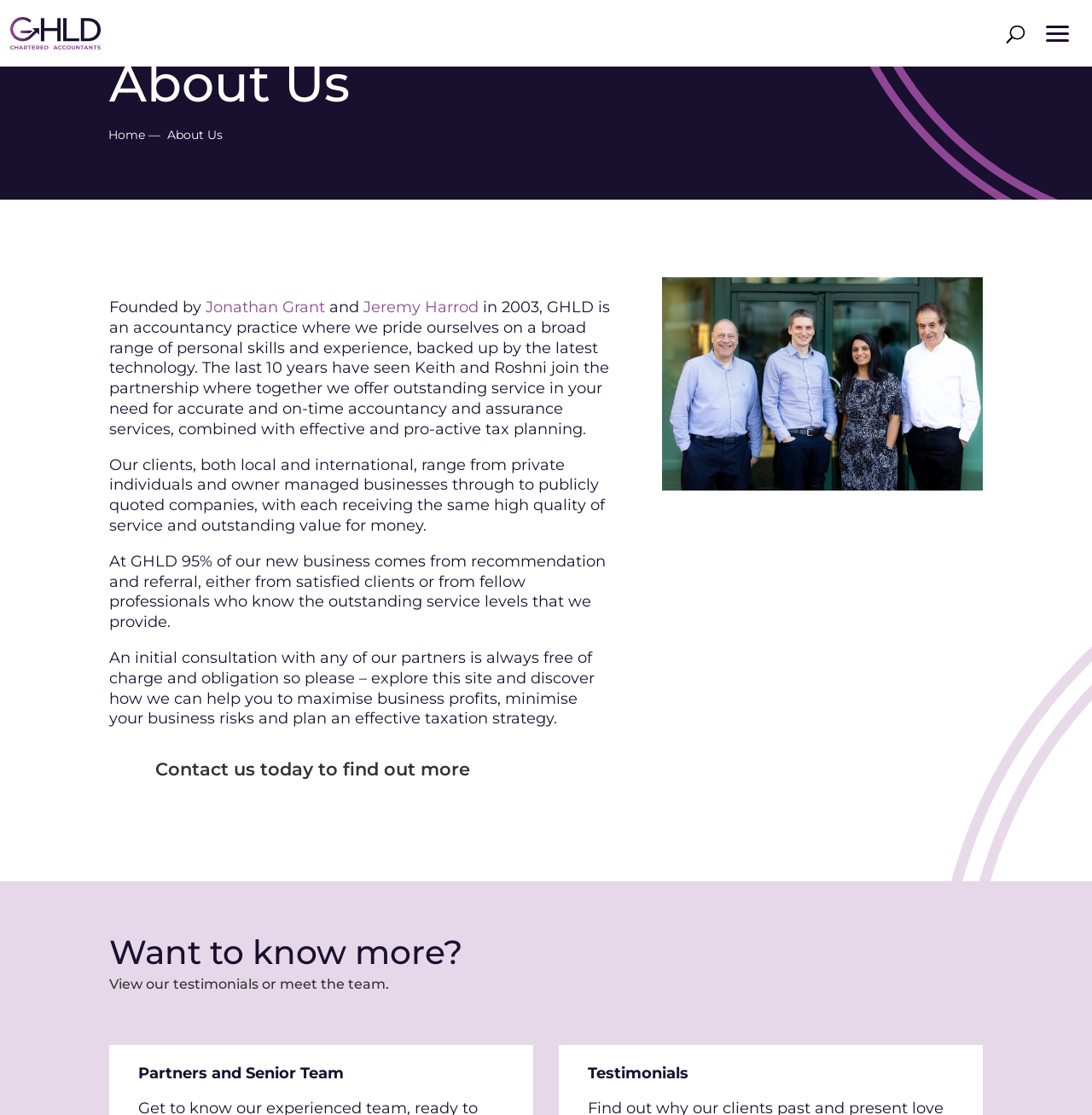What is the name of the accountancy practice?
Could you answer the question with a detailed and thorough explanation?

I found the name of the accountancy practice by looking at the link element with the text 'Grant Harrod Lerman Davis' which is located at the top of the webpage.